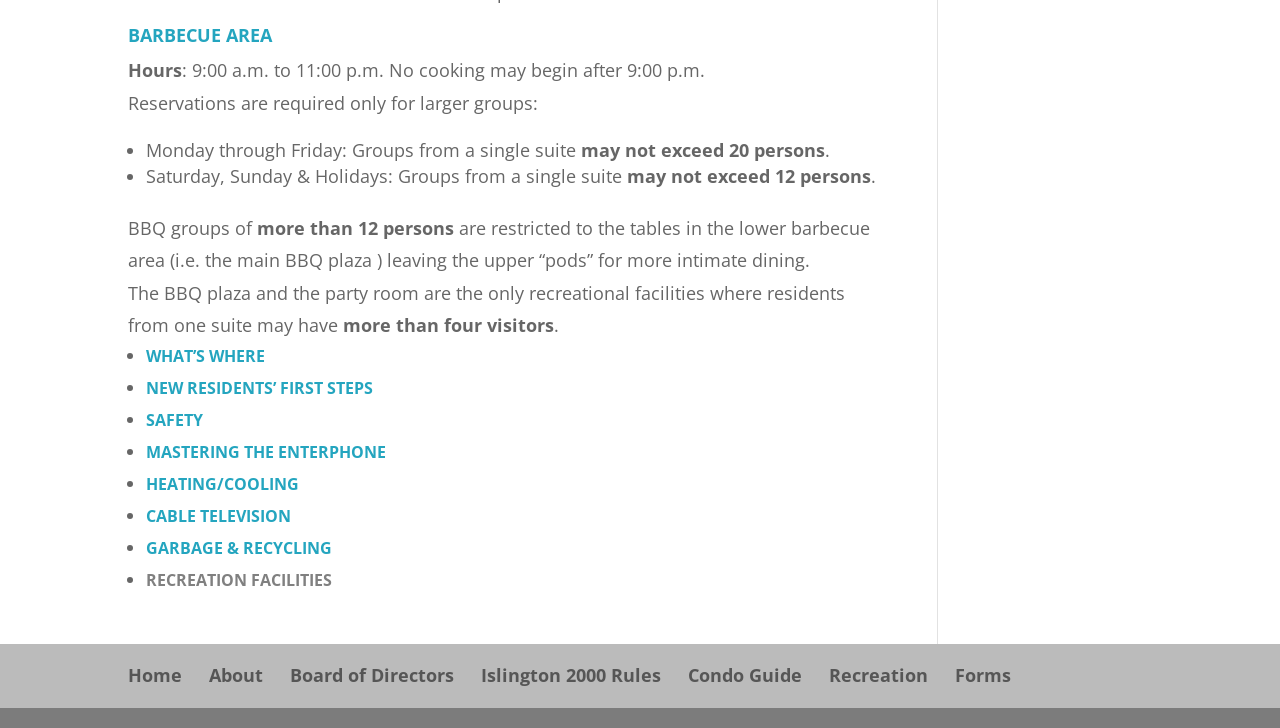Given the element description New Residents’ First Steps, identify the bounding box coordinates for the UI element on the webpage screenshot. The format should be (top-left x, top-left y, bottom-right x, bottom-right y), with values between 0 and 1.

[0.114, 0.517, 0.291, 0.547]